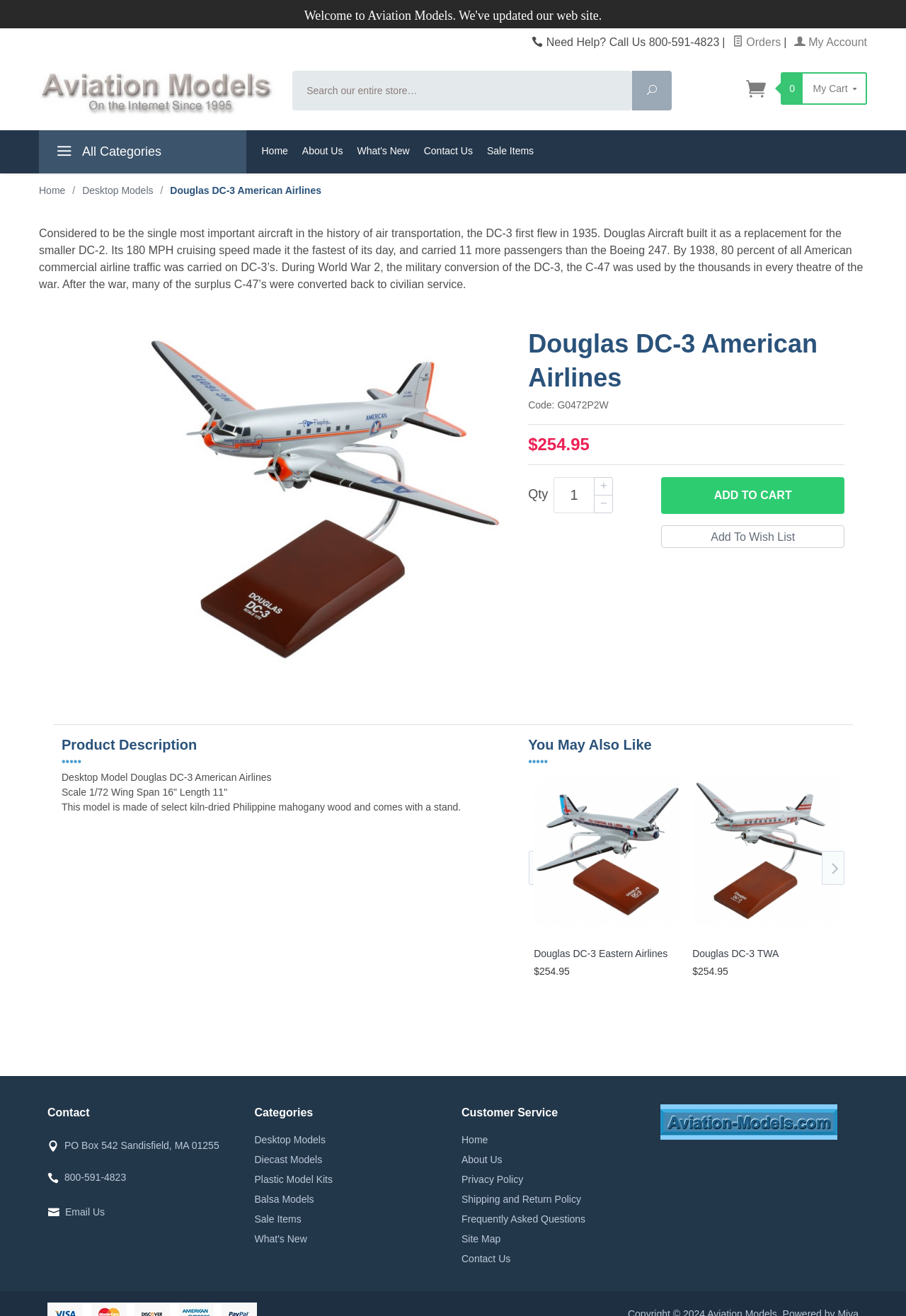Identify the bounding box coordinates of the specific part of the webpage to click to complete this instruction: "Contact us".

[0.46, 0.099, 0.53, 0.131]